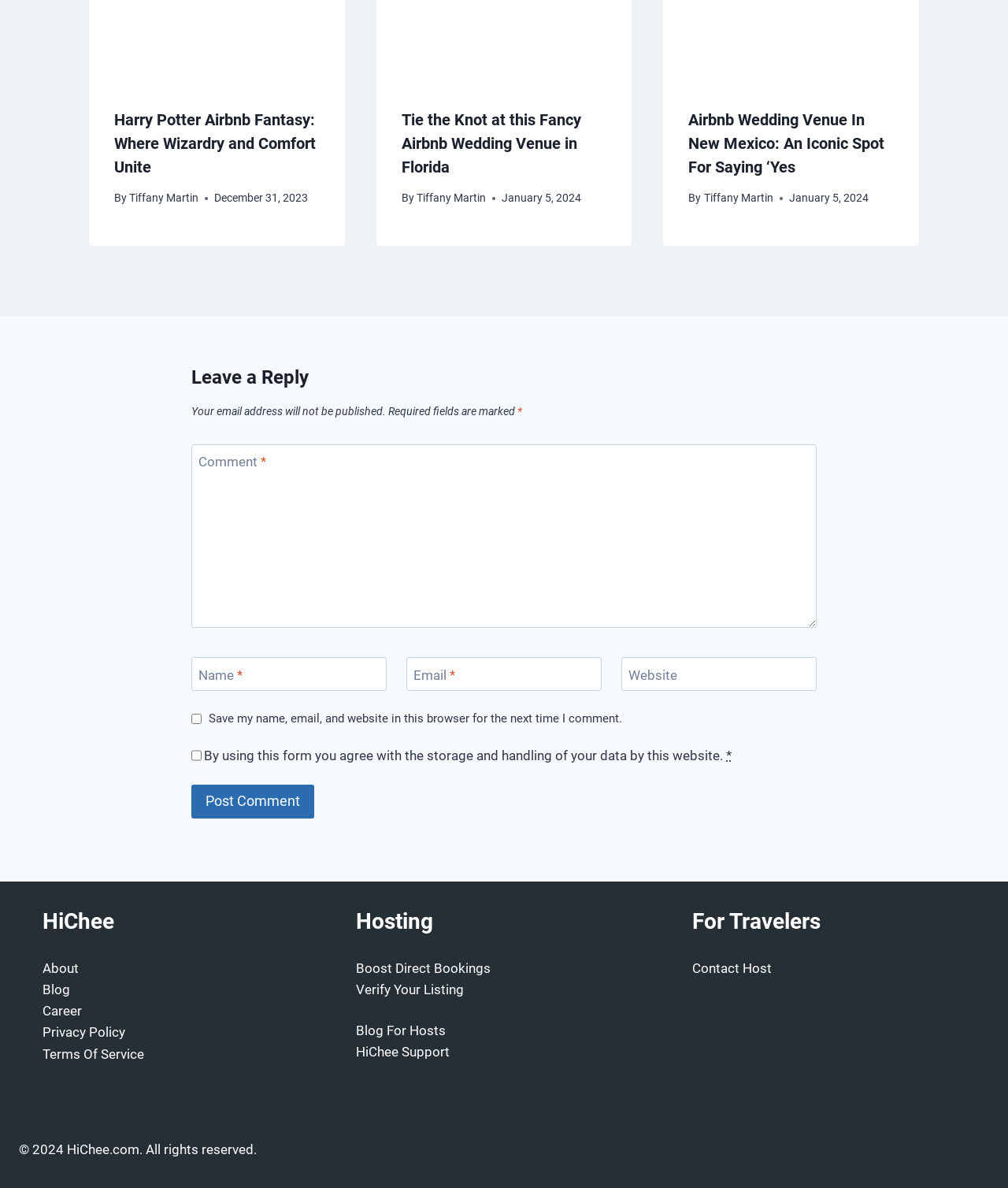Please find the bounding box coordinates for the clickable element needed to perform this instruction: "Click on the 'Harry Potter Airbnb Fantasy' link".

[0.113, 0.093, 0.313, 0.149]